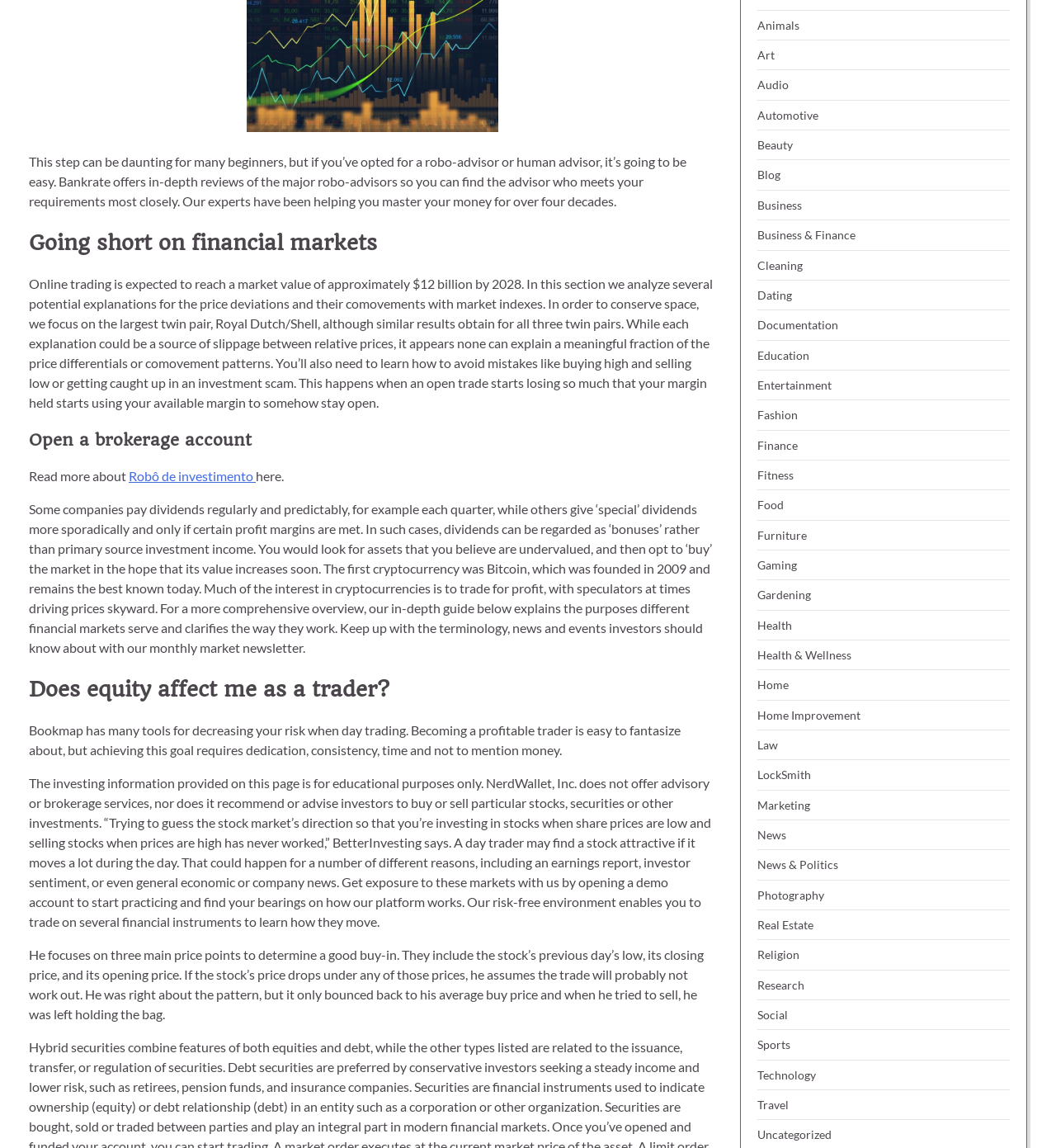Point out the bounding box coordinates of the section to click in order to follow this instruction: "Learn about Business & Finance".

[0.717, 0.199, 0.81, 0.211]